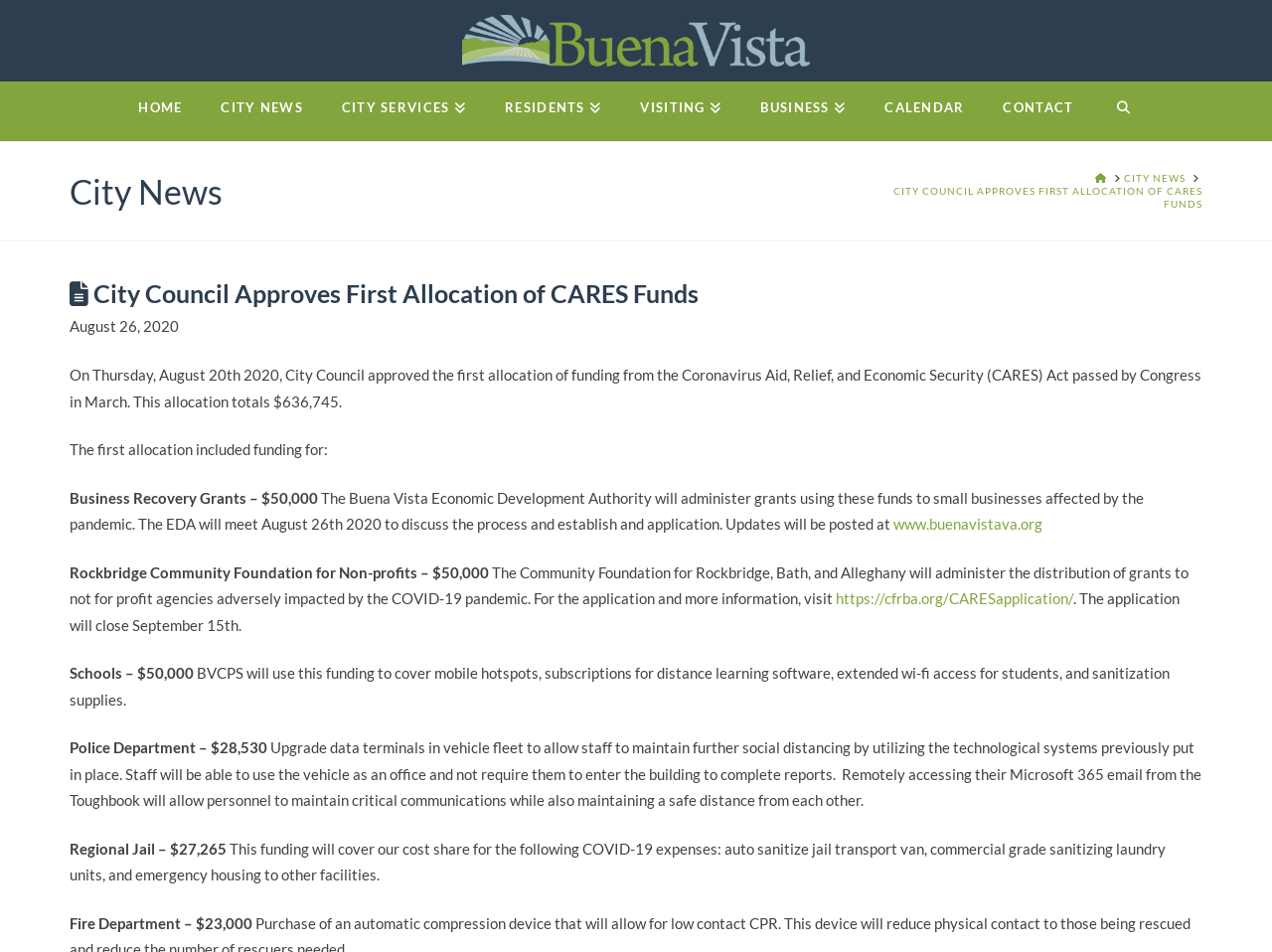What is the deadline for the application for non-profit agencies?
Please provide a single word or phrase as your answer based on the image.

September 15th